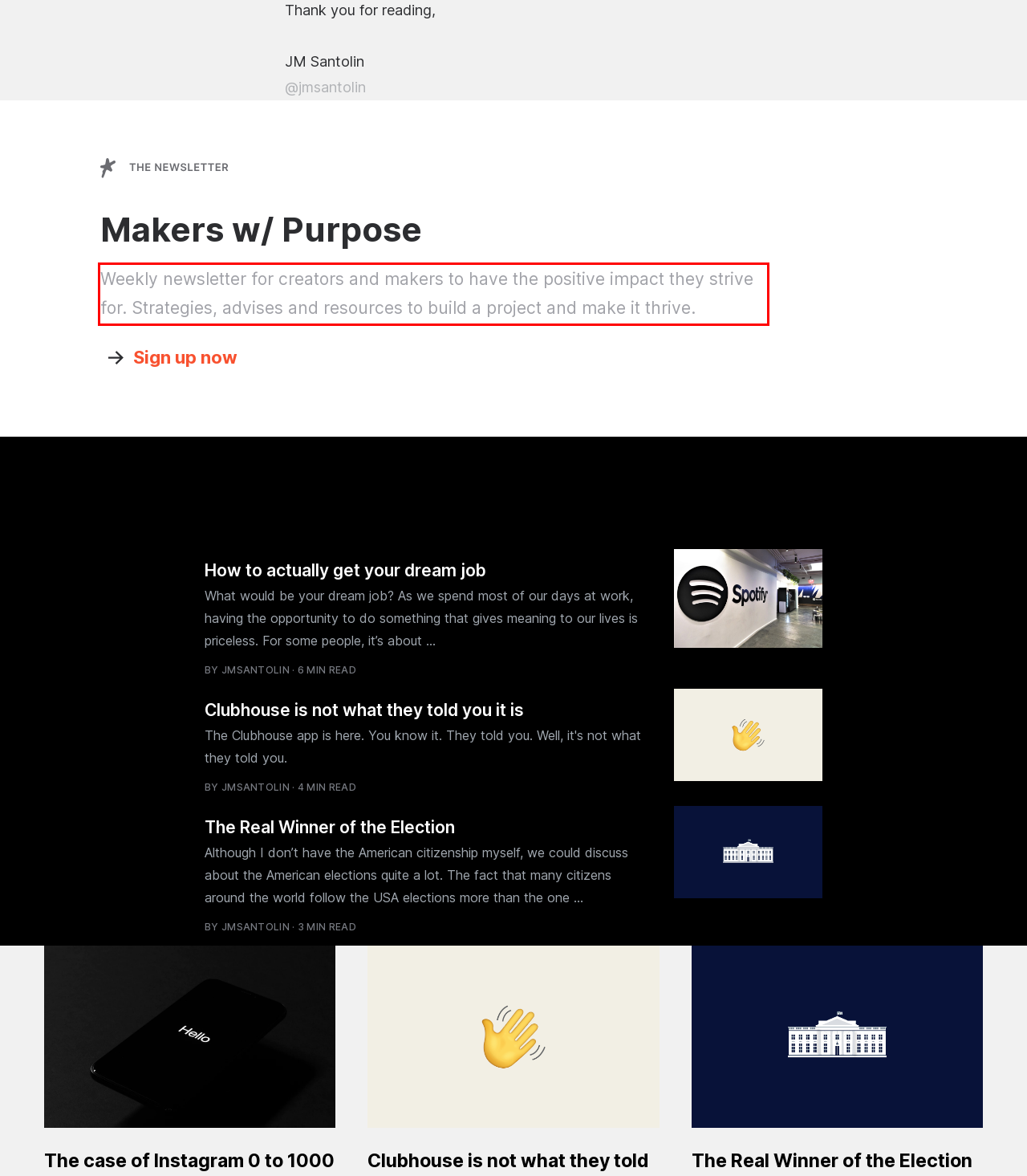Review the webpage screenshot provided, and perform OCR to extract the text from the red bounding box.

Weekly newsletter for creators and makers to have the positive impact they strive for. Strategies, advises and resources to build a project and make it thrive.